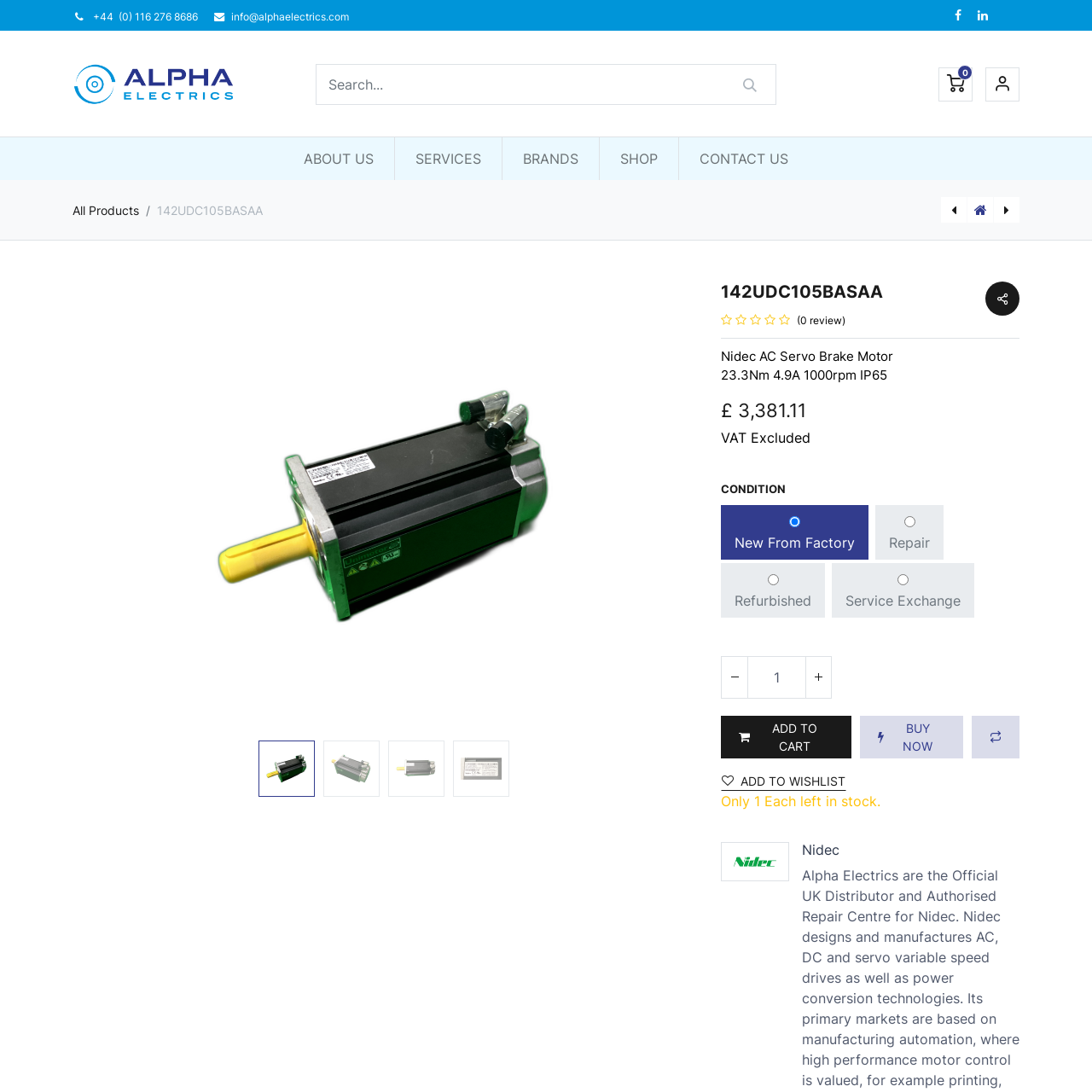What is the function of the button with the icon?
Based on the image, answer the question with a single word or brief phrase.

ADD TO CART